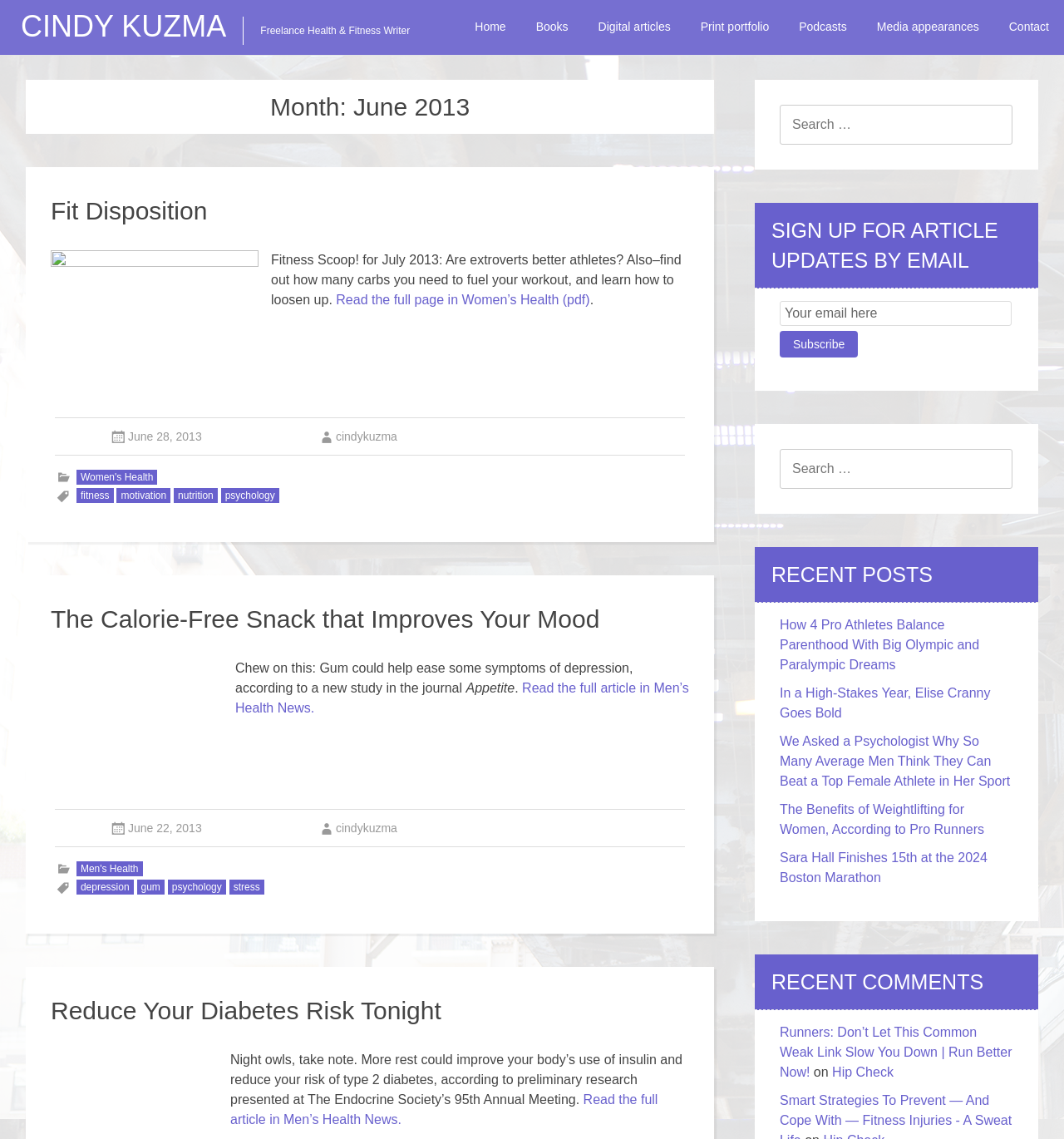Offer a thorough description of the webpage.

This webpage is a personal website for Cindy Kuzma, a freelance health and fitness writer. At the top of the page, there is a heading with her name and a link to her homepage. Below that, there is a subheading that describes her profession. 

To the right of the heading, there is a navigation menu with links to different sections of the website, including "Home", "Books", "Digital articles", "Print portfolio", "Podcasts", "Media appearances", and "Contact". 

Below the navigation menu, there is a section with a heading that indicates the month and year, "Month: June 2013". This section contains several articles, each with a heading, a brief summary, and a link to read the full article. The articles are related to health and fitness, and they include topics such as the benefits of gum for depression, how to reduce the risk of diabetes, and fitness tips. 

Each article has a date and time stamp, and some of them have links to external sources, such as Women's Health and Men's Health. There are also social media links and tags related to the topics of the articles. 

In the middle of the page, there is a search bar where users can search for specific topics or keywords. Below the search bar, there is a section to sign up for article updates by email. 

Further down the page, there are sections for recent posts and recent comments. The recent posts section contains links to several articles, and the recent comments section contains a link to a comment on an article about running.